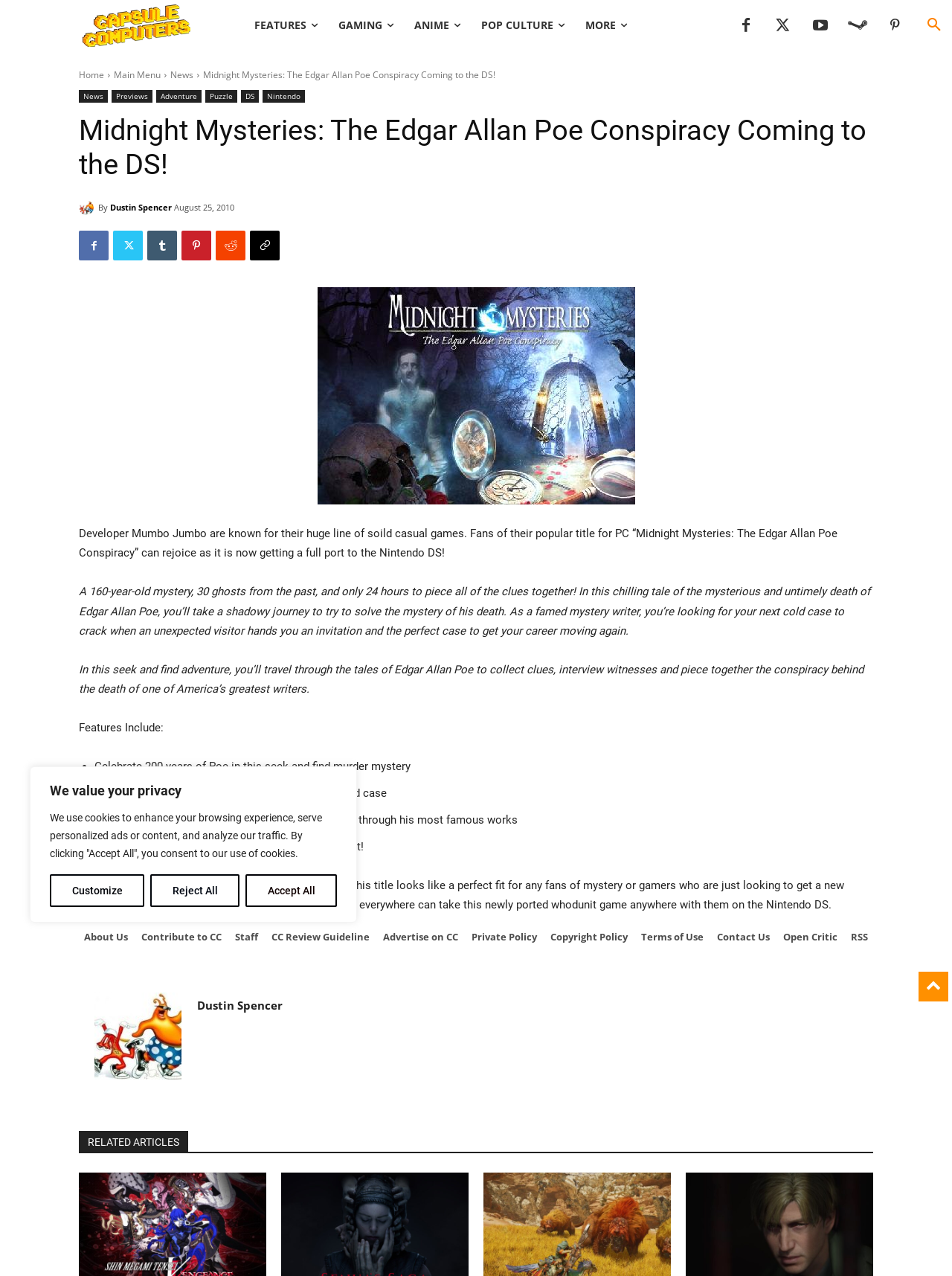Can you pinpoint the bounding box coordinates for the clickable element required for this instruction: "Check the 'FEATURES' section"? The coordinates should be four float numbers between 0 and 1, i.e., [left, top, right, bottom].

[0.256, 0.006, 0.344, 0.034]